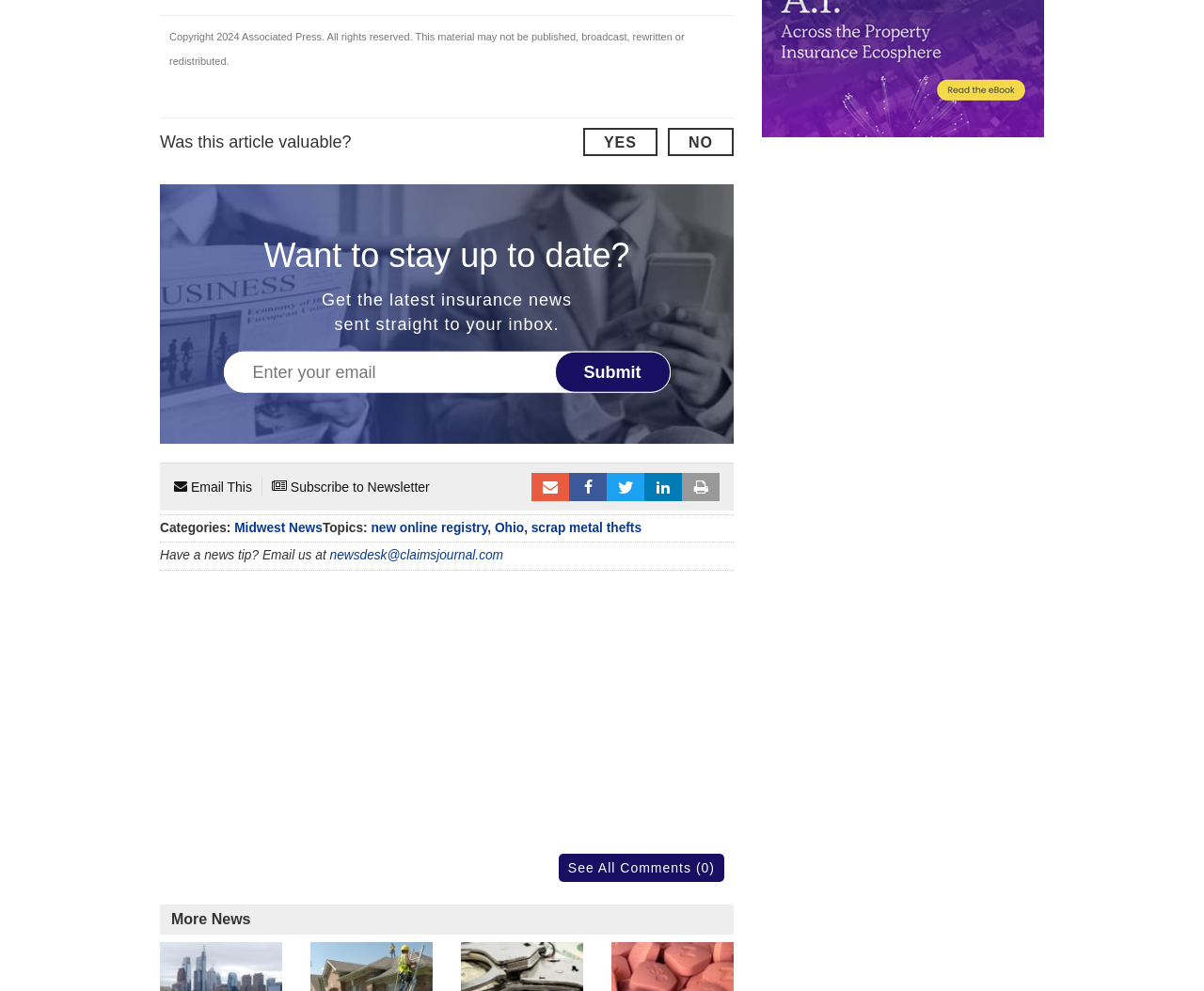Bounding box coordinates must be specified in the format (top-left x, top-left y, bottom-right x, bottom-right y). All values should be floating point numbers between 0 and 1. What are the bounding box coordinates of the UI element described as: Ohio

[0.411, 0.526, 0.435, 0.54]